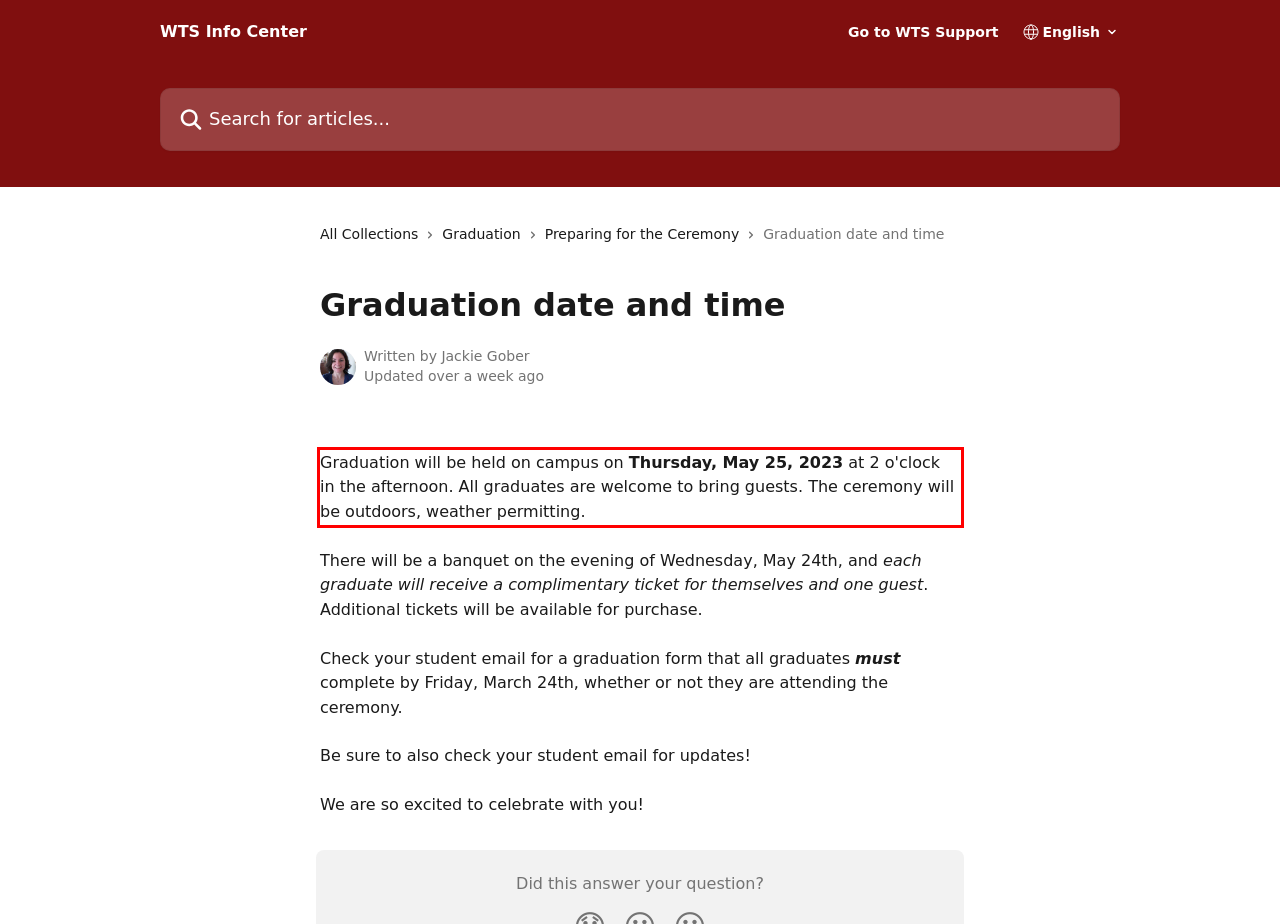In the given screenshot, locate the red bounding box and extract the text content from within it.

Graduation will be held on campus on Thursday, May 25, 2023 at 2 o'clock in the afternoon. All graduates are welcome to bring guests. The ceremony will be outdoors, weather permitting.